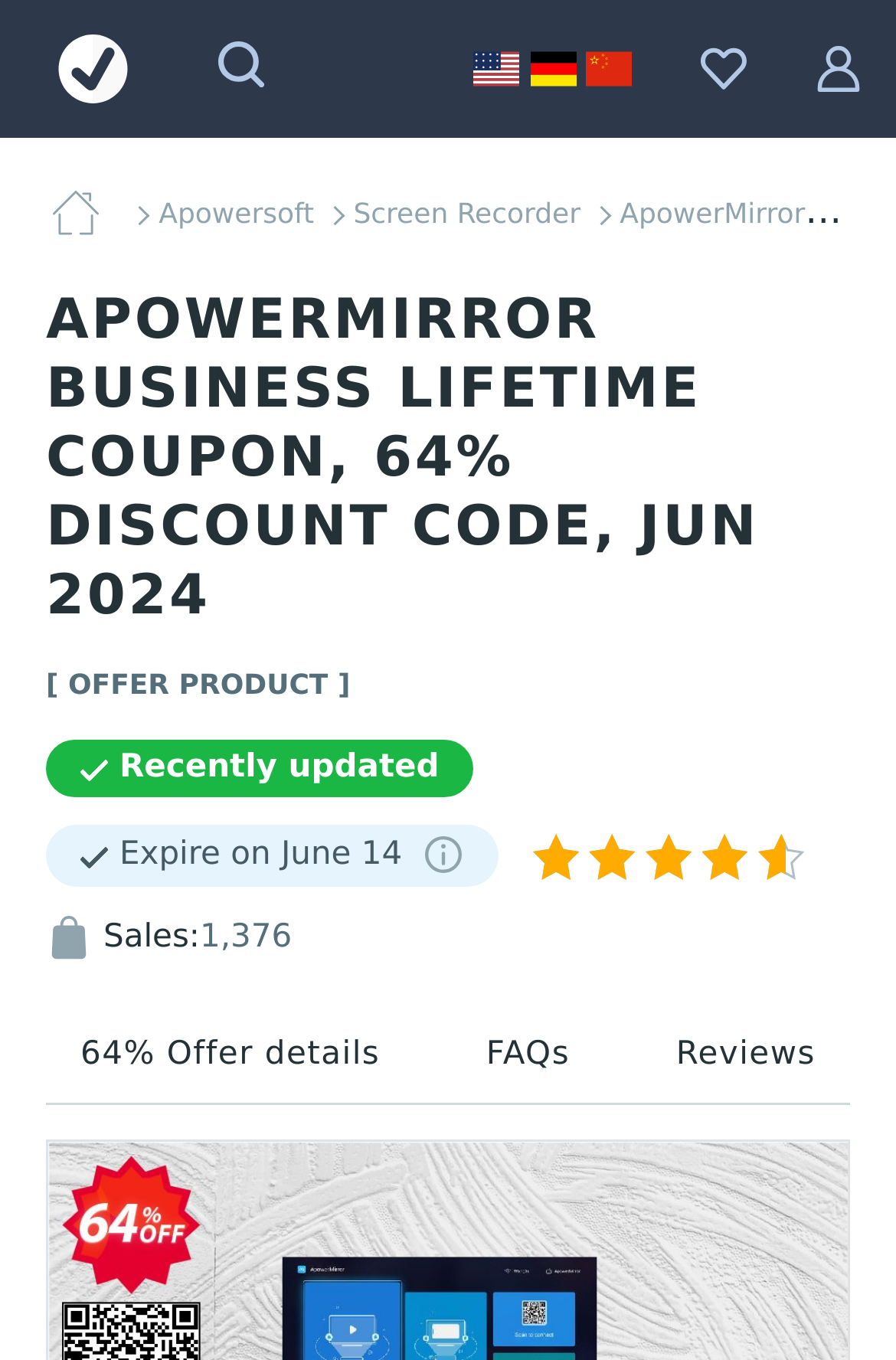What is the category of the product?
Give a thorough and detailed response to the question.

I inferred this from the link 'Screen Recorder' which is next to the link 'Apowersoft', suggesting that Apowersoft is the company and Screen Recorder is the product category.